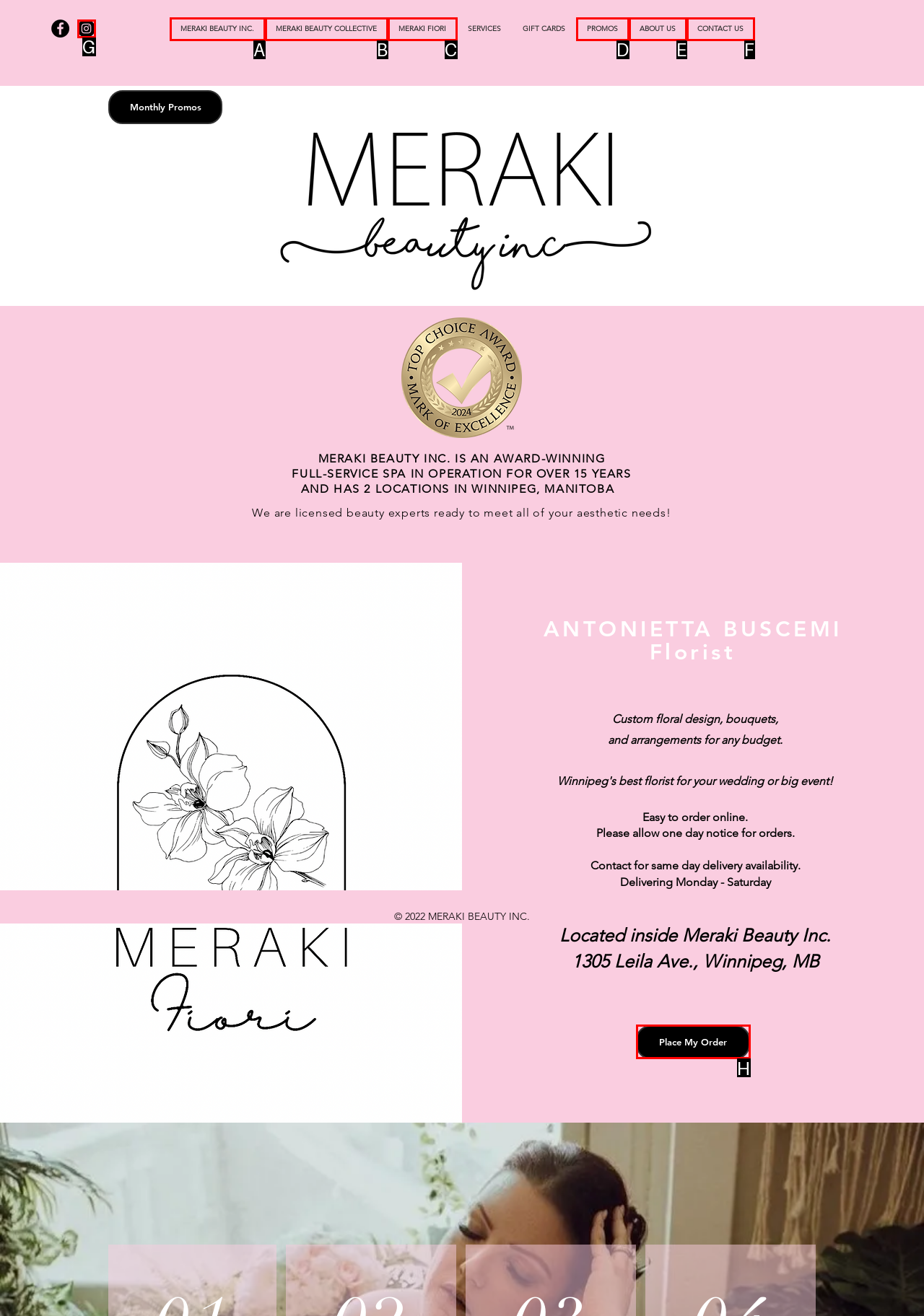Tell me which one HTML element best matches the description: BeFree filter Answer with the option's letter from the given choices directly.

None